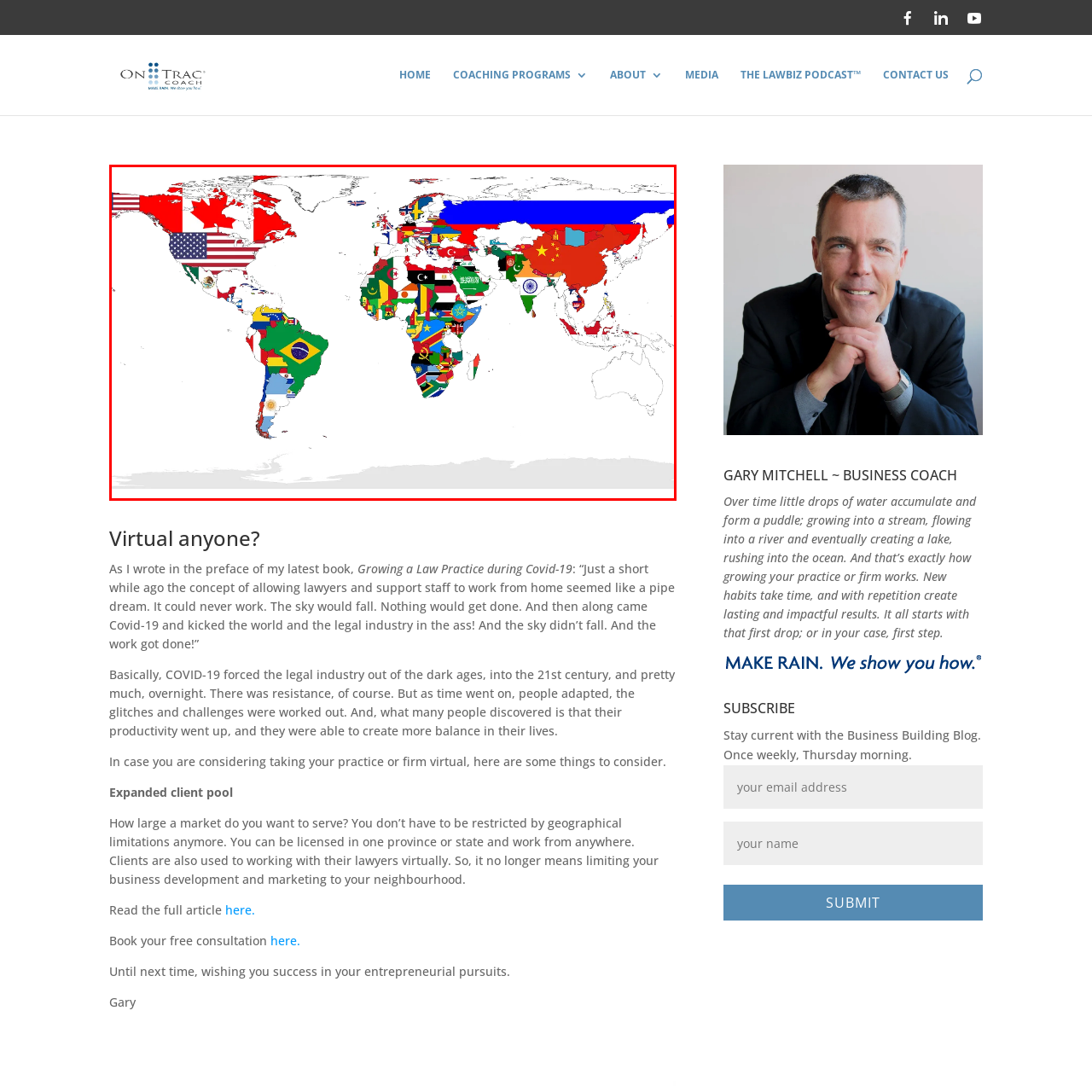How many prominent flags are mentioned in the description?
Focus on the section of the image encased in the red bounding box and provide a detailed answer based on the visual details you find.

The description specifically mentions five prominent flags, including the United States, Canada, Brazil, China, and others from different continents, highlighting the diversity of nations represented on the map.